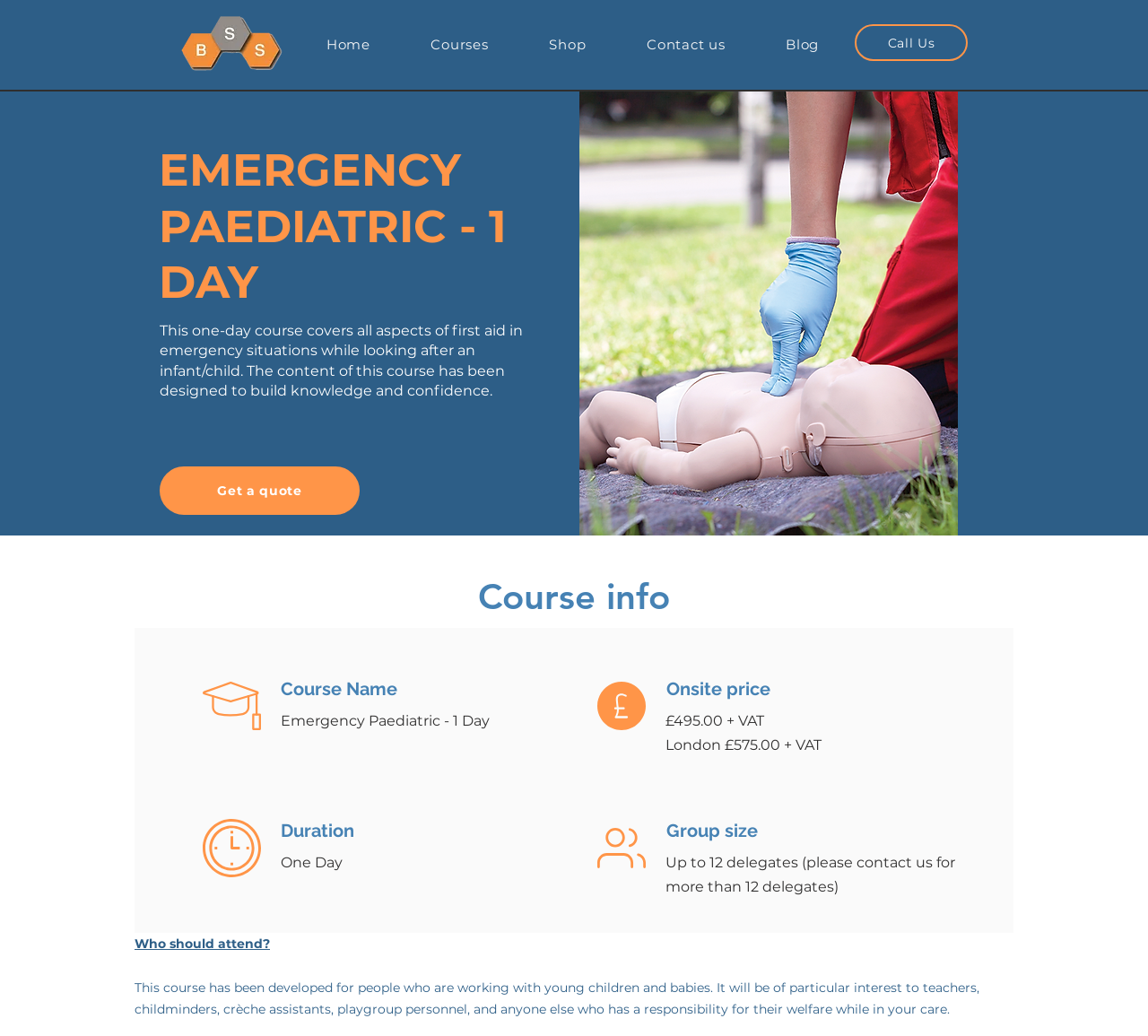Please provide the bounding box coordinates for the element that needs to be clicked to perform the instruction: "View the course details". The coordinates must consist of four float numbers between 0 and 1, formatted as [left, top, right, bottom].

[0.117, 0.552, 0.883, 0.599]